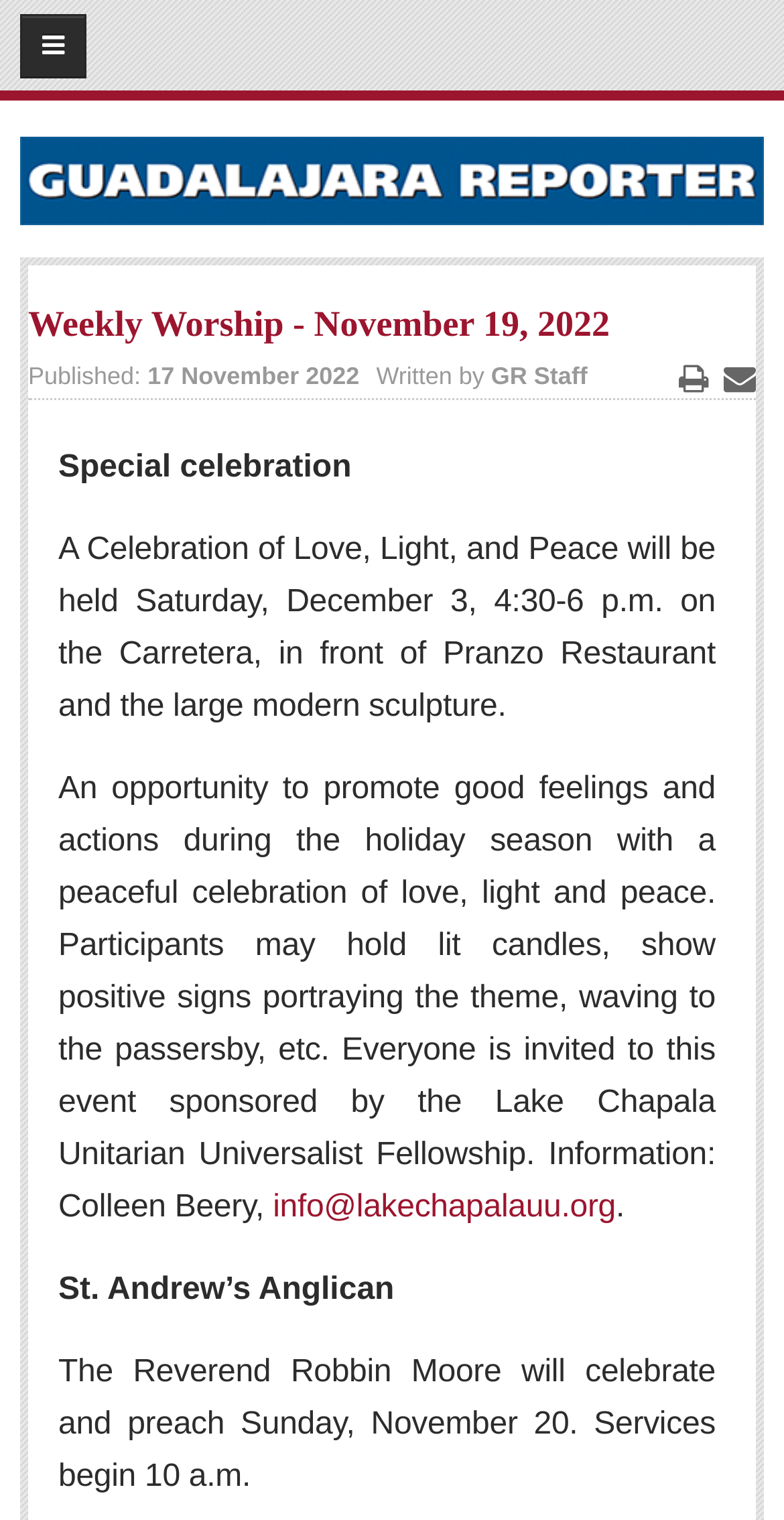Specify the bounding box coordinates of the element's area that should be clicked to execute the given instruction: "Login to the website". The coordinates should be four float numbers between 0 and 1, i.e., [left, top, right, bottom].

[0.051, 0.464, 0.946, 0.505]